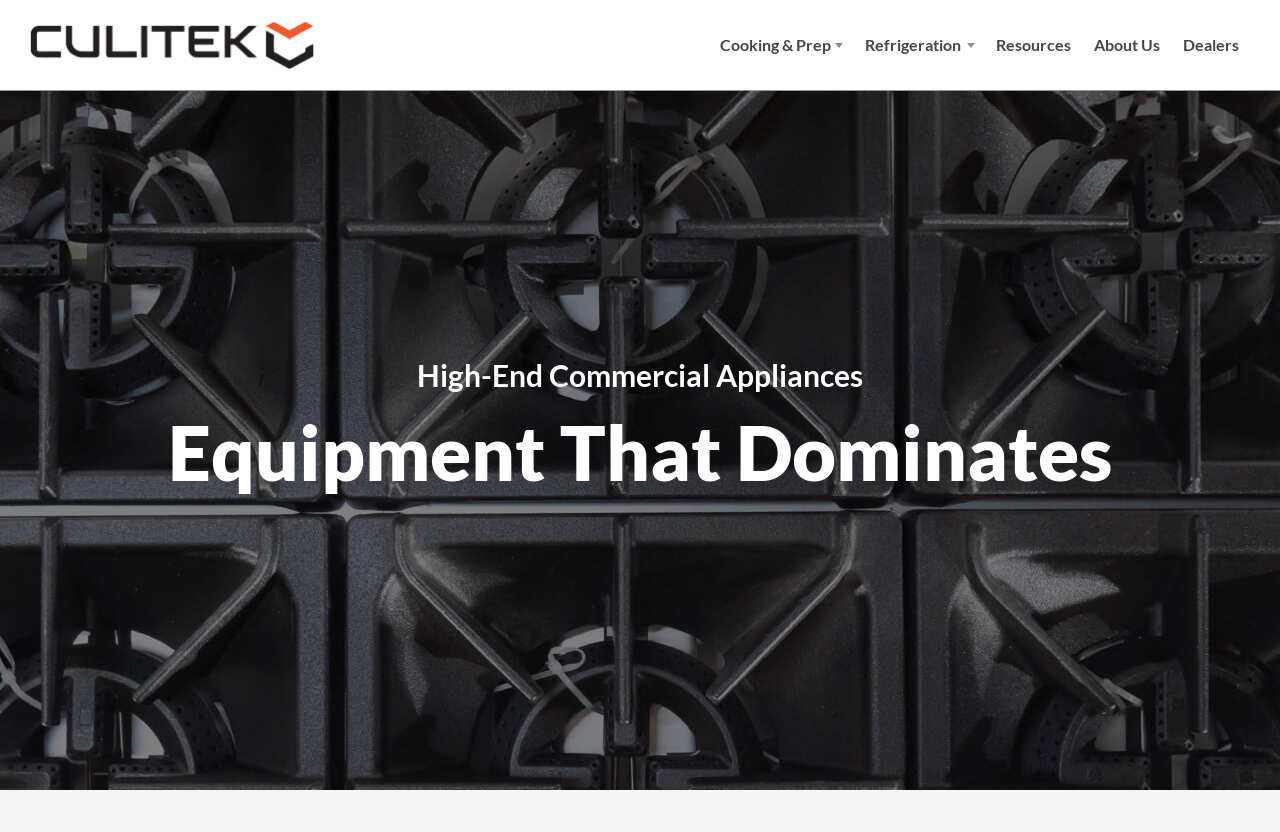Identify the bounding box coordinates of the clickable region required to complete the instruction: "Check Resources". The coordinates should be given as four float numbers within the range of 0 and 1, i.e., [left, top, right, bottom].

[0.77, 0.0, 0.845, 0.108]